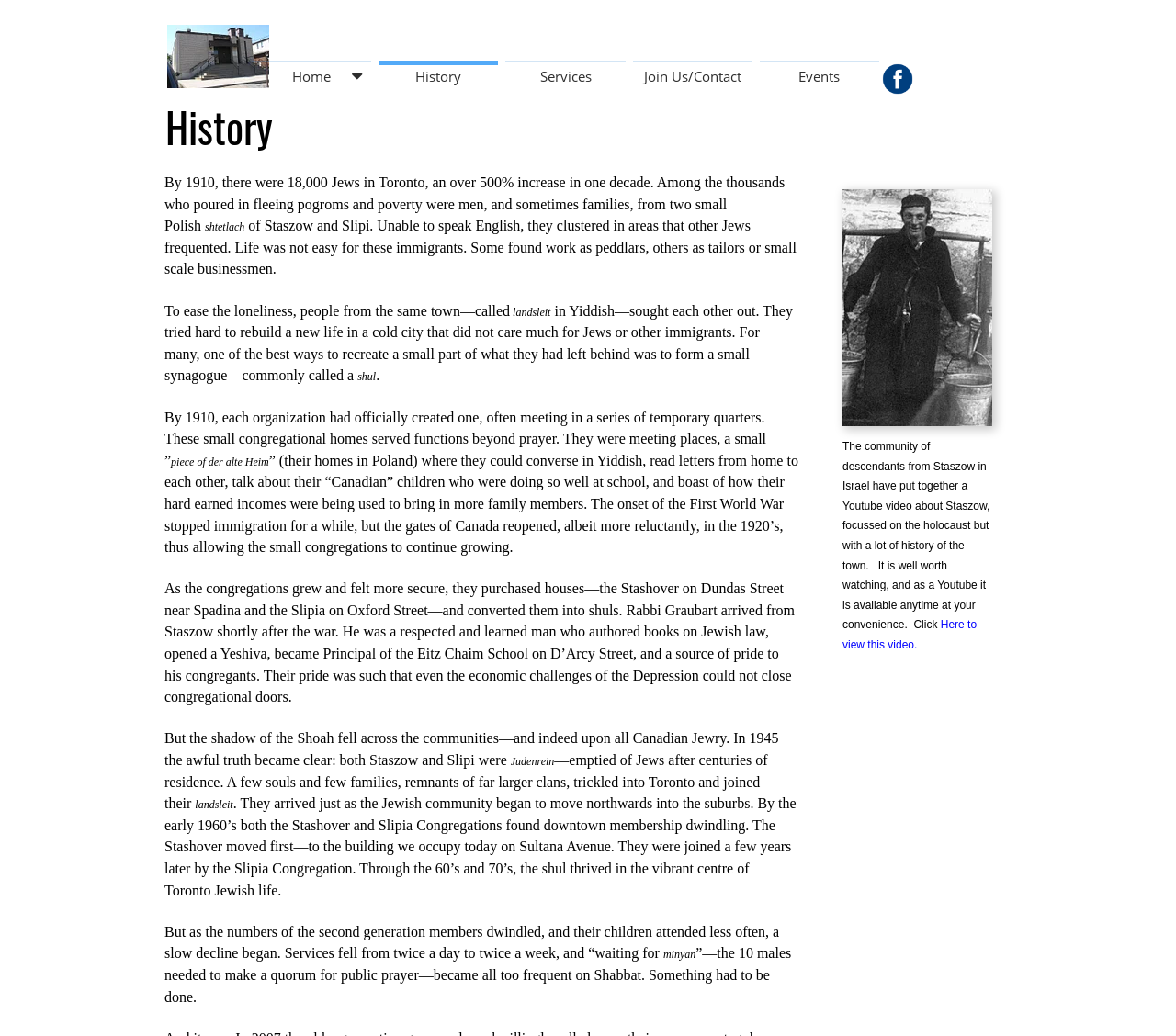What is the current status of the Stashover and Slipia Congregations?
Based on the screenshot, answer the question with a single word or phrase.

They are declining